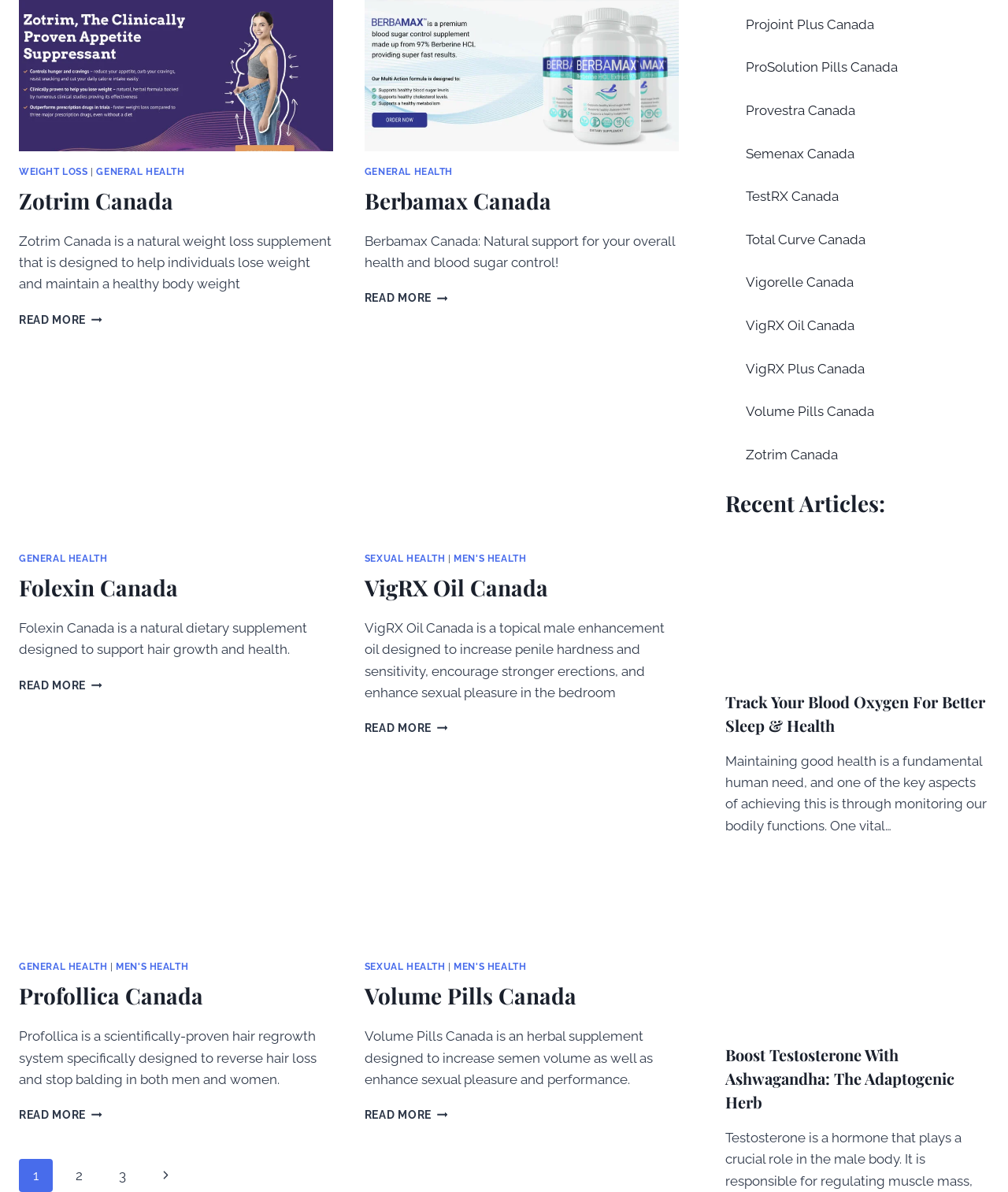From the screenshot, find the bounding box of the UI element matching this description: "Berbamax Canada". Supply the bounding box coordinates in the form [left, top, right, bottom], each a float between 0 and 1.

[0.362, 0.156, 0.547, 0.18]